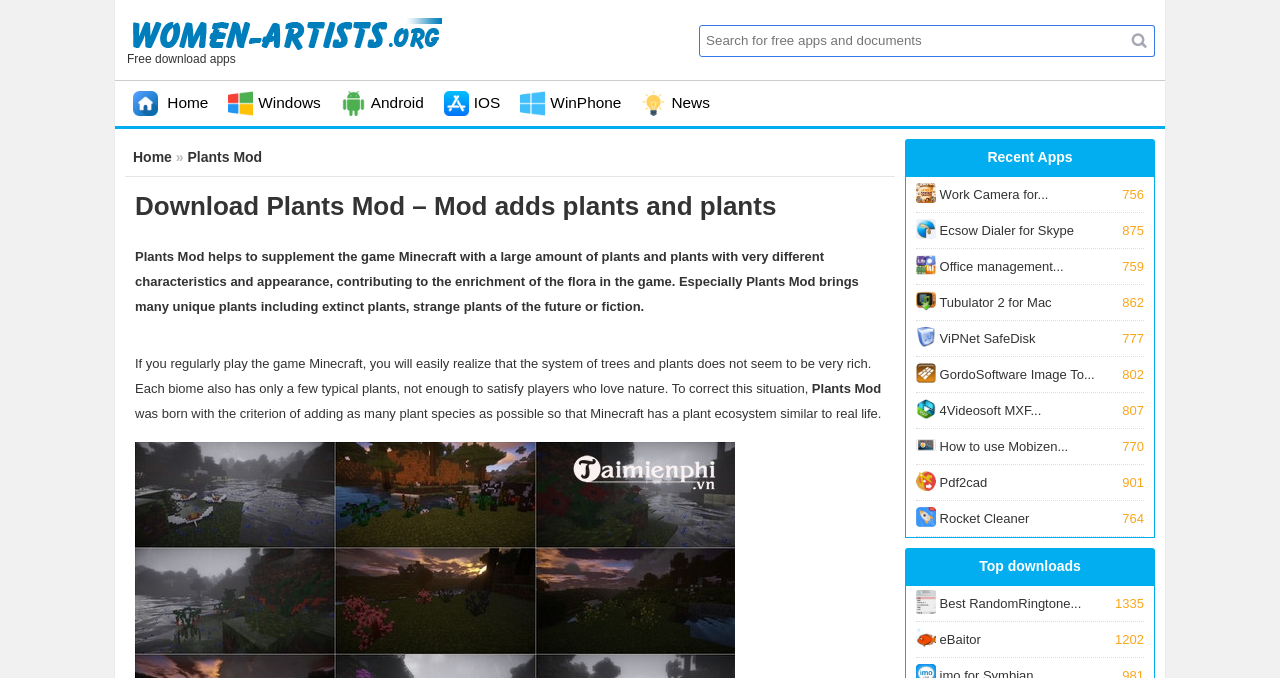Find the bounding box of the web element that fits this description: "Pdf2cad 901".

[0.716, 0.686, 0.894, 0.737]